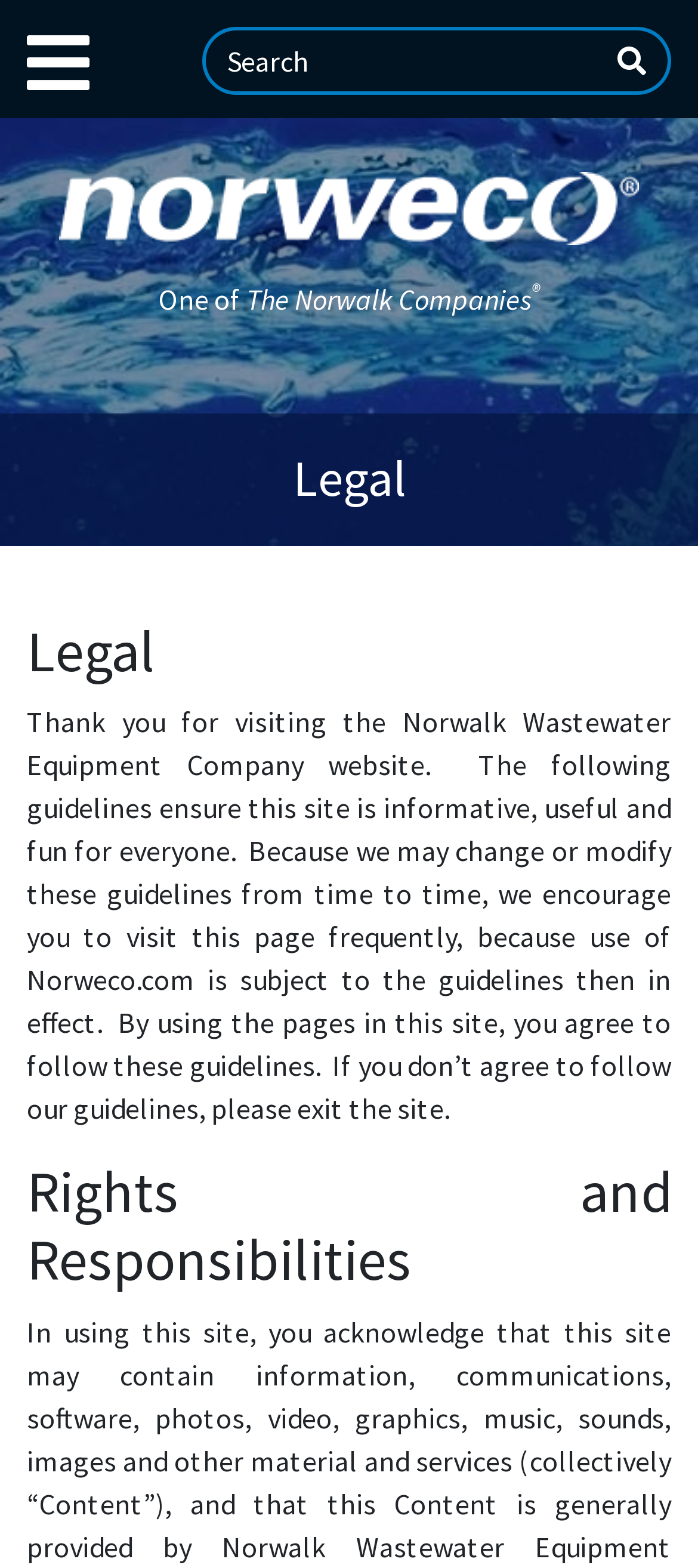Answer the question using only a single word or phrase: 
What is the purpose of the search box?

To search the website